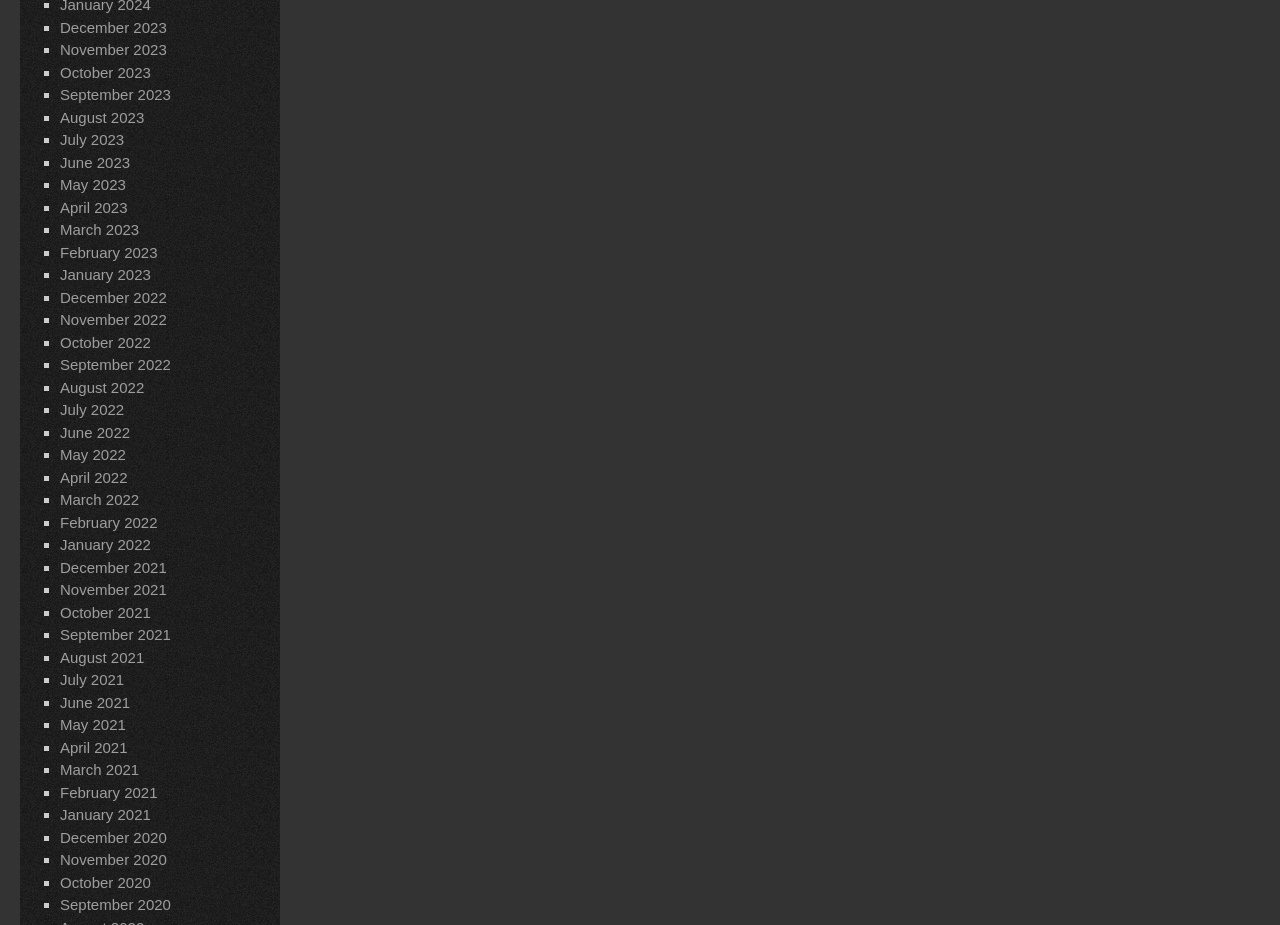How many months are listed?
Refer to the image and give a detailed answer to the question.

I counted the number of links on the webpage, each representing a month, and found 30 links.